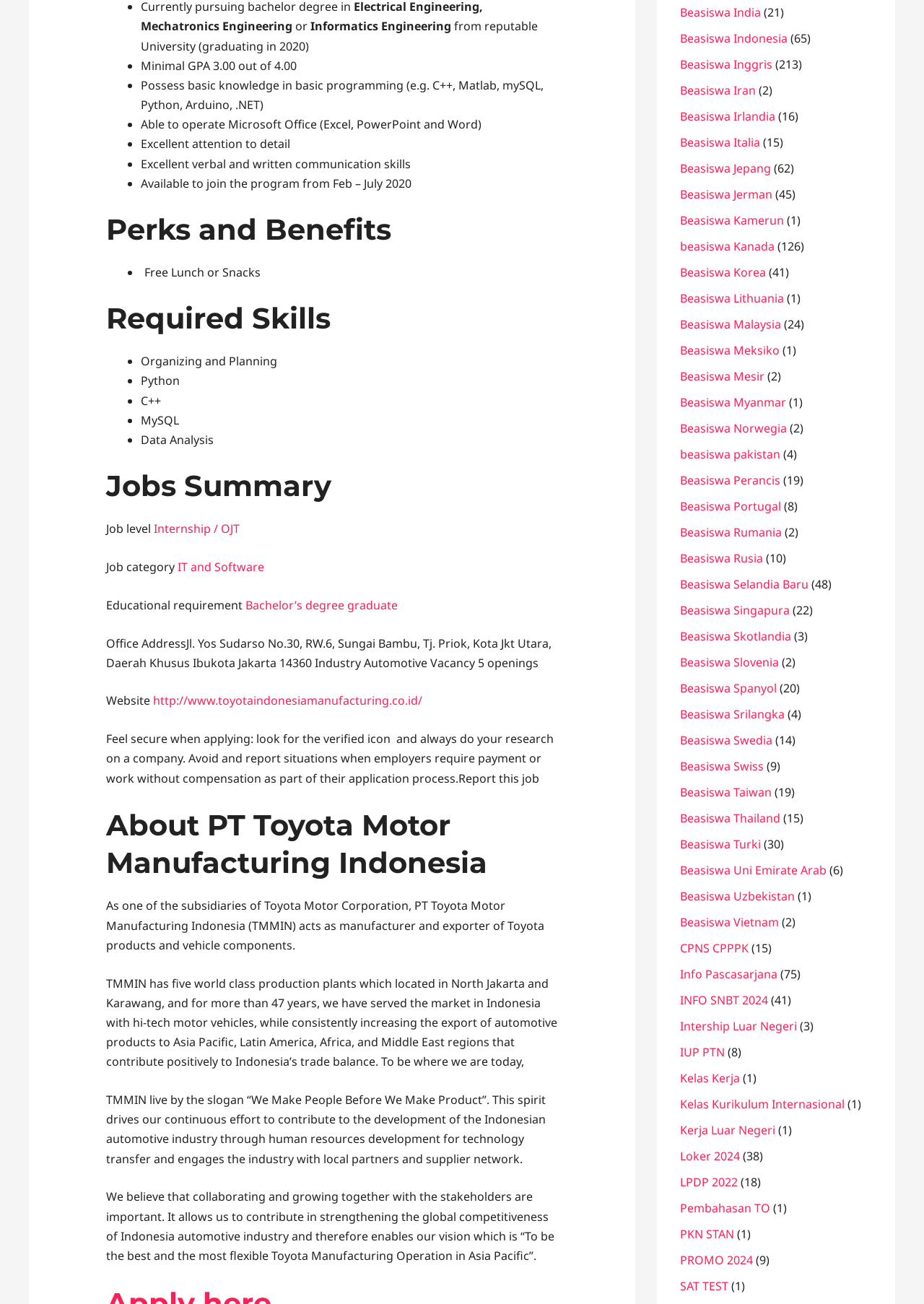Please find the bounding box for the UI element described by: "Beasiswa Uni Emirate Arab".

[0.736, 0.661, 0.895, 0.673]